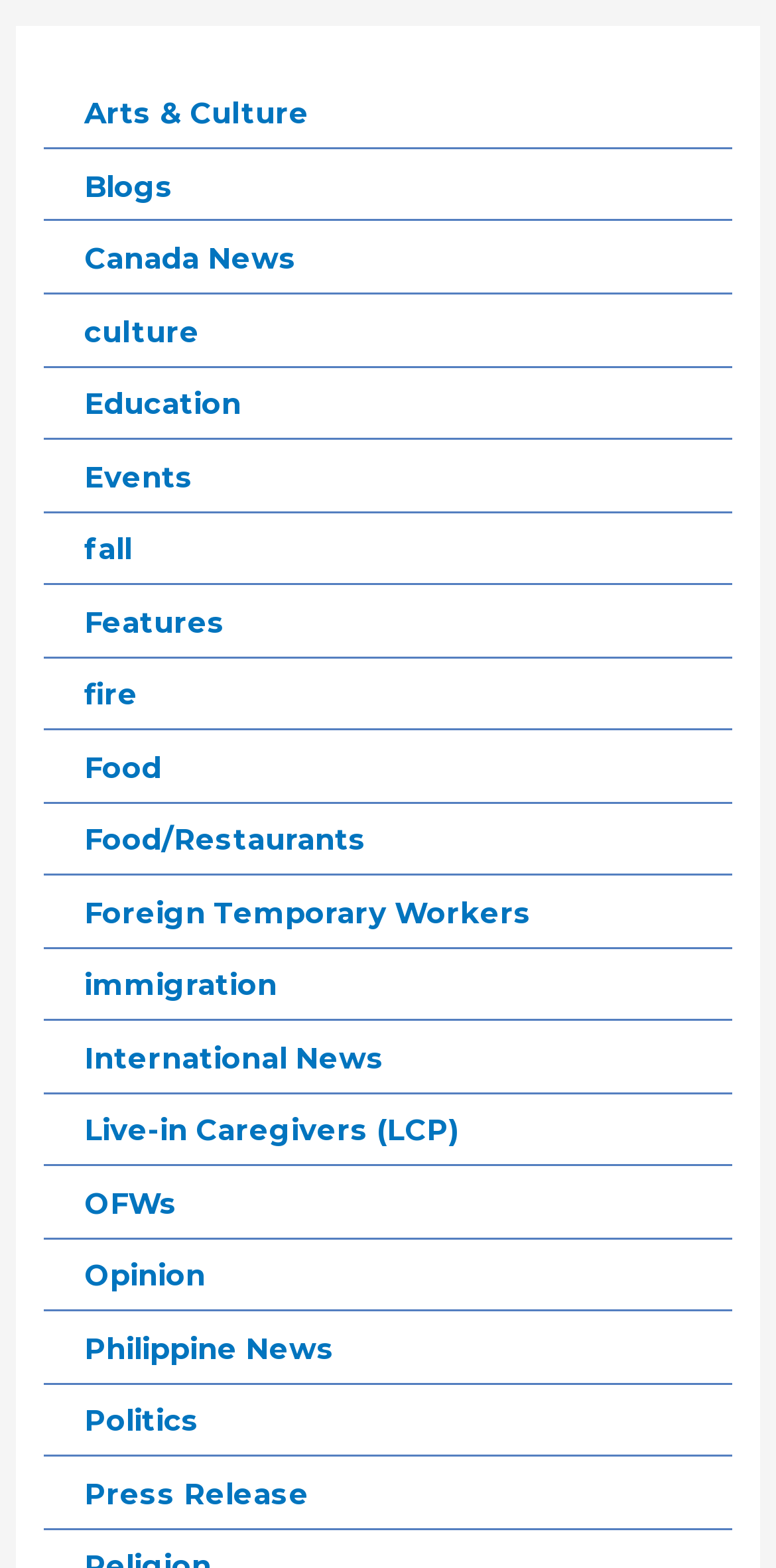Identify and provide the bounding box for the element described by: "Arts & Culture".

[0.109, 0.061, 0.399, 0.084]